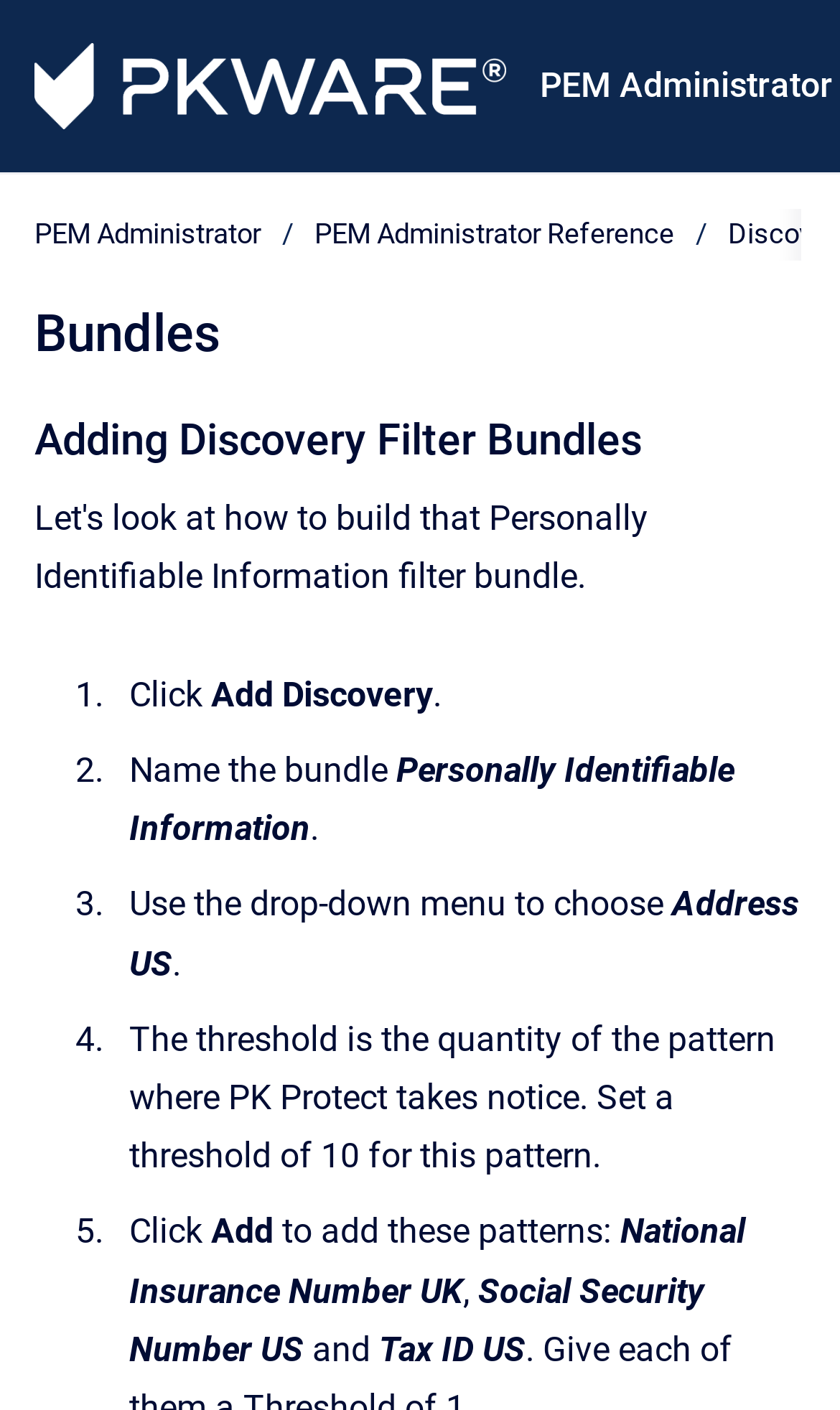Write an elaborate caption that captures the essence of the webpage.

The webpage is focused on "Bundles" and has a prominent header with the title "Adding Discovery Filter Bundles". Below the header, there is a navigation breadcrumb section with links to "PEM Administrator" and "PEM Administrator Reference". 

On the top-left corner, there are two links: "Go to homepage" and "PEM Administrator". 

The main content of the webpage is a step-by-step guide, divided into five sections, each marked with a numbered list marker (1., 2., 3., 4., and 5.). 

The first section starts with the instruction "Click Add Discovery" and is followed by a brief description. The second section instructs the user to "Name the bundle" and provides more information about "Personally Identifiable Information". 

The third section explains how to "Use the drop-down menu to choose" and specifies "Address US" as an option. The fourth section discusses the threshold for a pattern, setting it to 10 in this case. 

The final section instructs the user to "Click Add" to add specific patterns, including "National Insurance Number UK", "Social Security Number US", and "Tax ID US". These patterns are listed with commas in between.